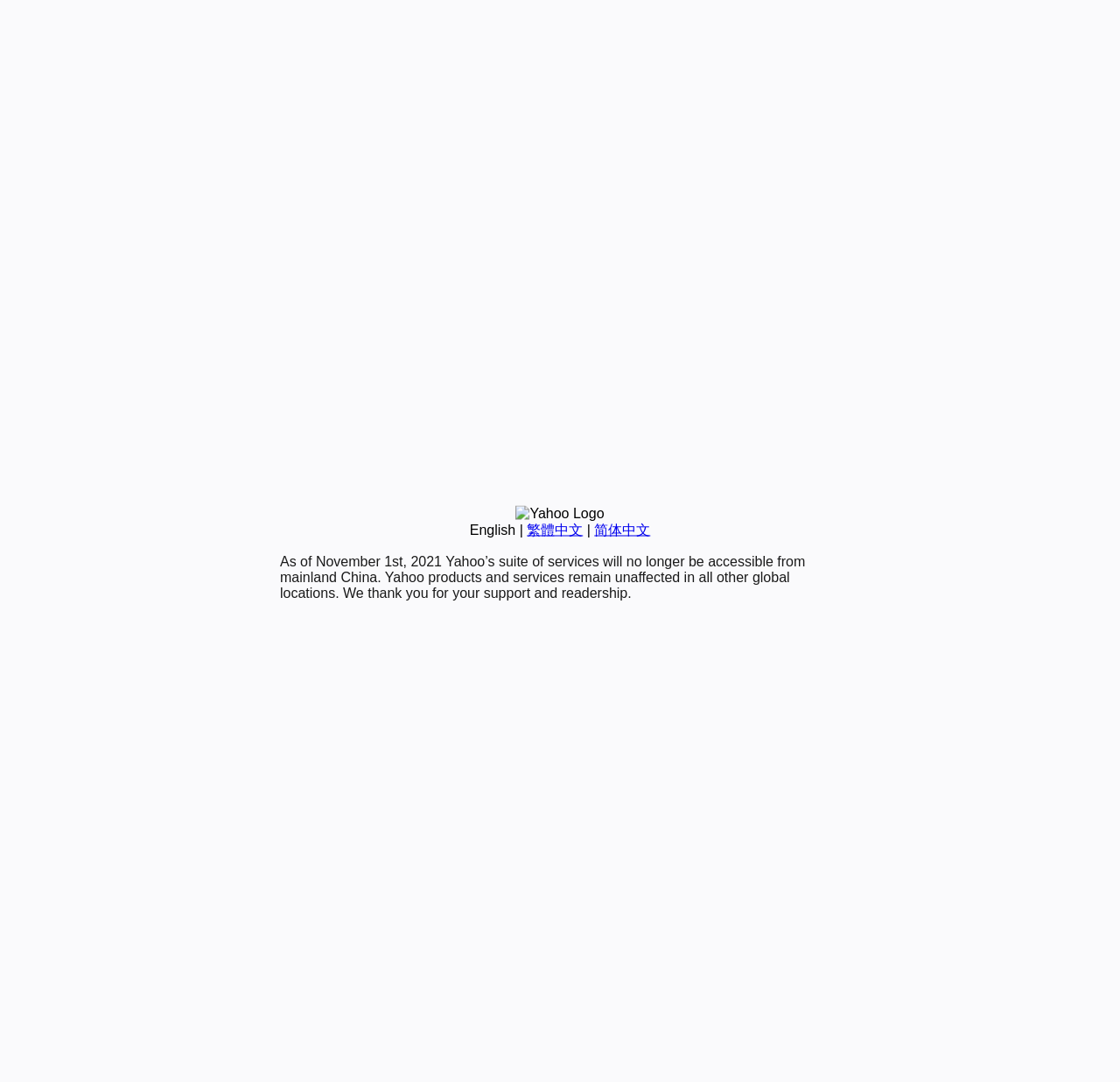Bounding box coordinates should be provided in the format (top-left x, top-left y, bottom-right x, bottom-right y) with all values between 0 and 1. Identify the bounding box for this UI element: 繁體中文

[0.47, 0.483, 0.52, 0.496]